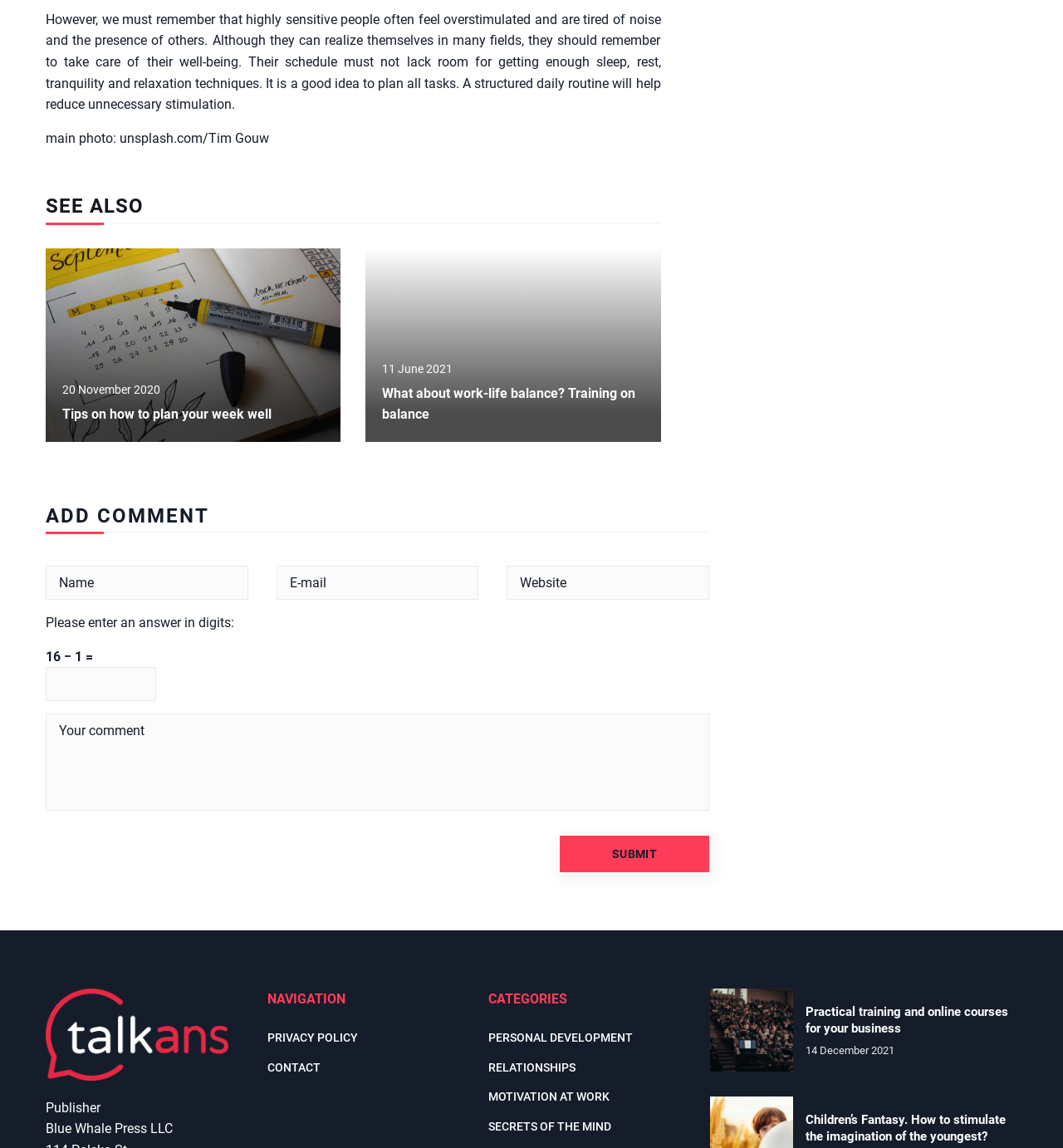Locate the bounding box coordinates of the element that should be clicked to execute the following instruction: "Enter a comment in the text box".

[0.043, 0.493, 0.233, 0.523]